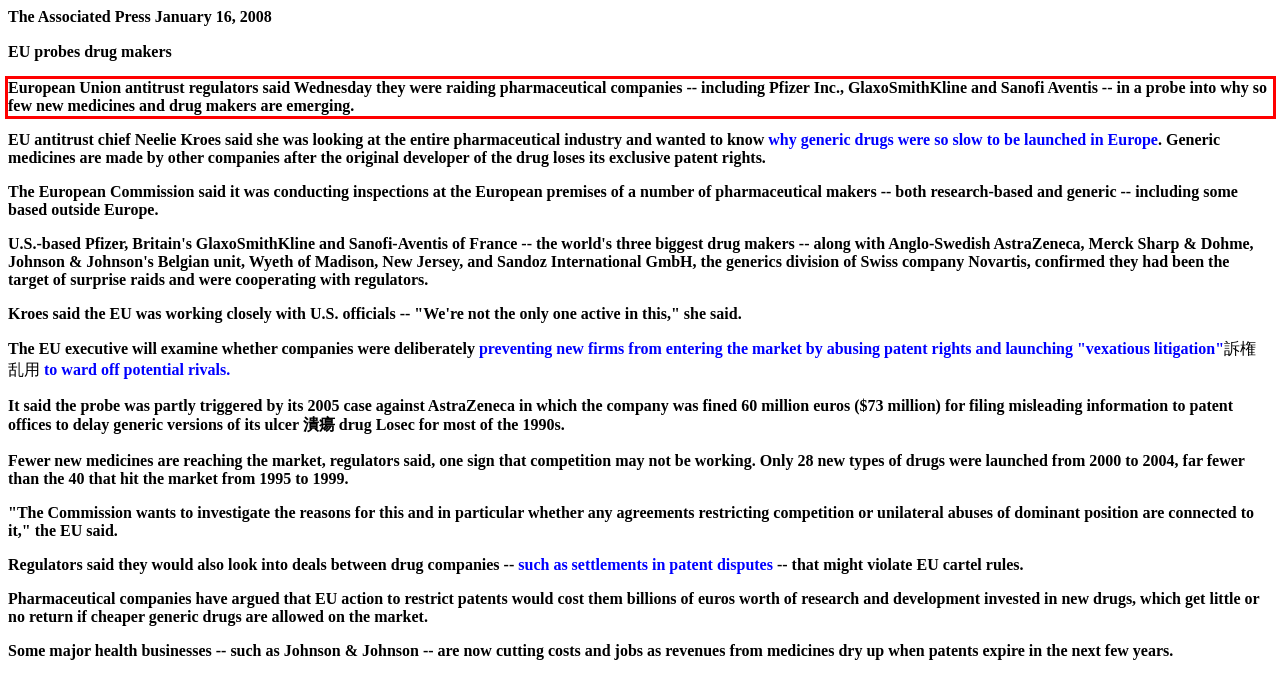Identify and transcribe the text content enclosed by the red bounding box in the given screenshot.

European Union antitrust regulators said Wednesday they were raiding pharmaceutical companies -- including Pfizer Inc., GlaxoSmithKline and Sanofi Aventis -- in a probe into why so few new medicines and drug makers are emerging.